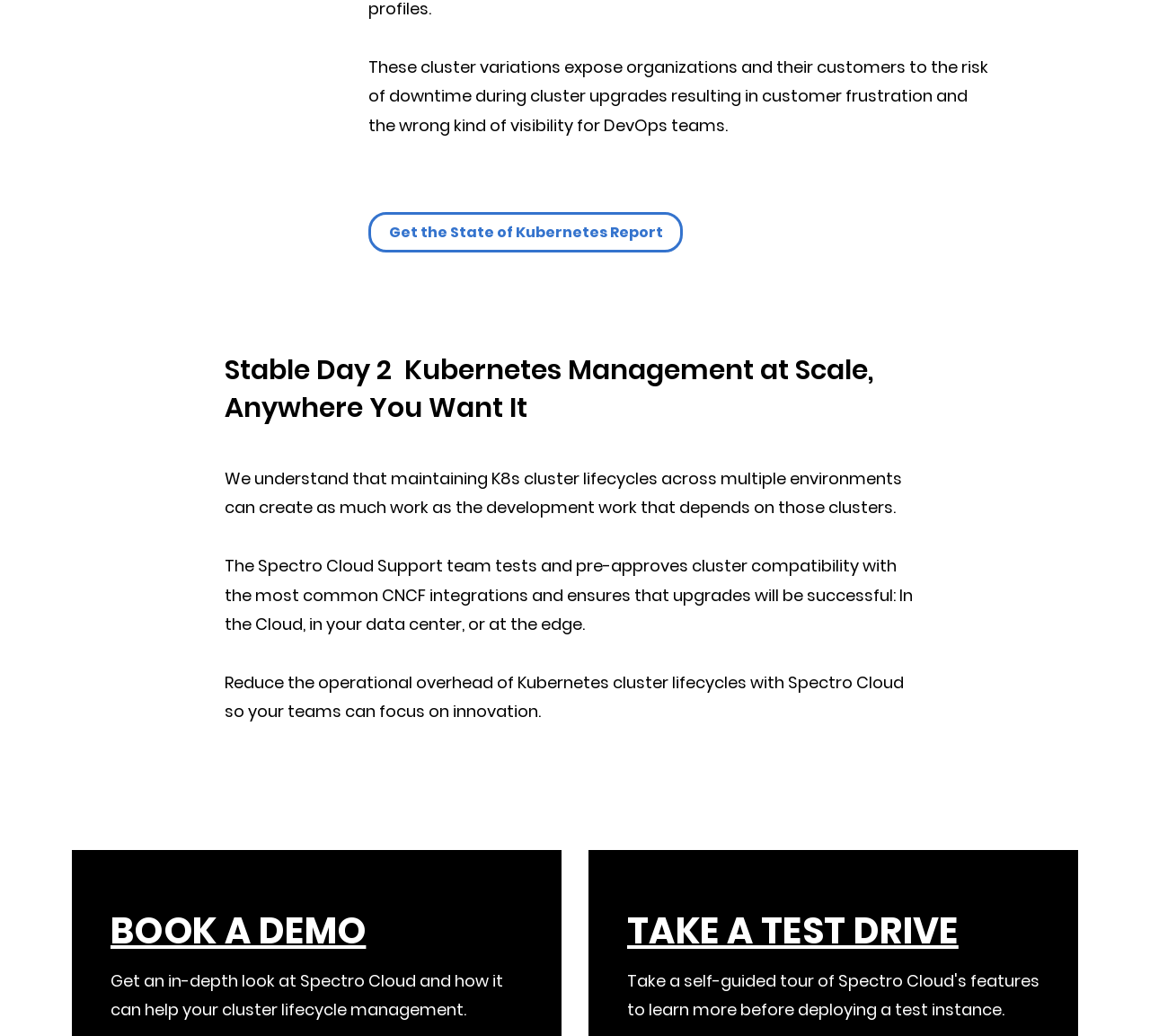Answer the question below using just one word or a short phrase: 
What does Spectro Cloud Support team do?

tests and pre-approves cluster compatibility